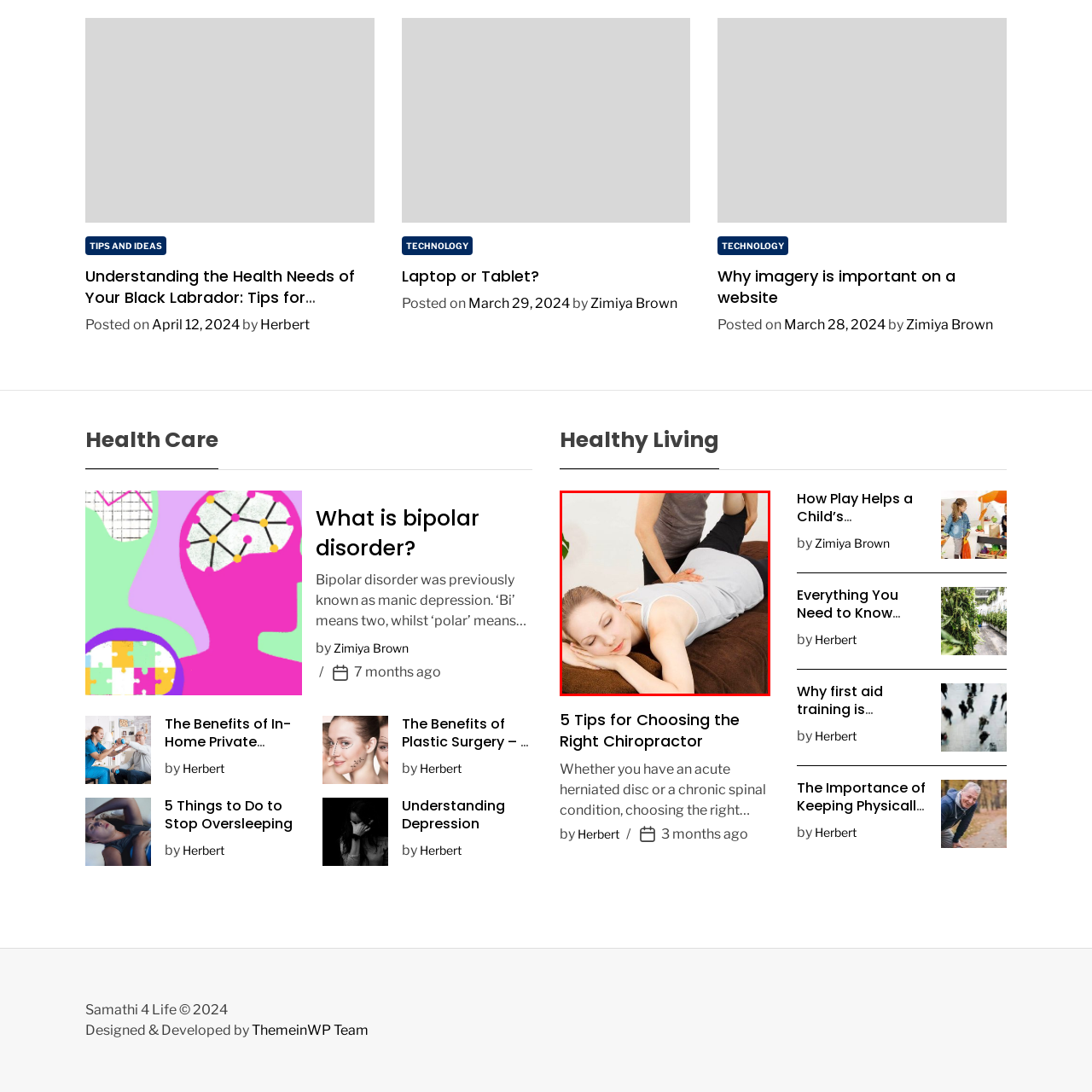Explain in detail what is happening within the highlighted red bounding box in the image.

In this image, a therapist is providing a chiropractic adjustment to a client lying face down on a treatment table. The client, a woman with long hair, appears relaxed and is resting her head on her arms. She is wearing a light gray tank top and black pants. The therapist, partially visible, is positioned to the side and has both hands on the client's back, suggesting a focus on spinal alignment or muscle relaxation. The setting conveys a calm and professional atmosphere, indicative of a wellness or chiropractic clinic. This image aligns with the heading "5 Tips for Choosing the Right Chiropractor," highlighting the importance of skilled hands-on techniques in chiropractic care.